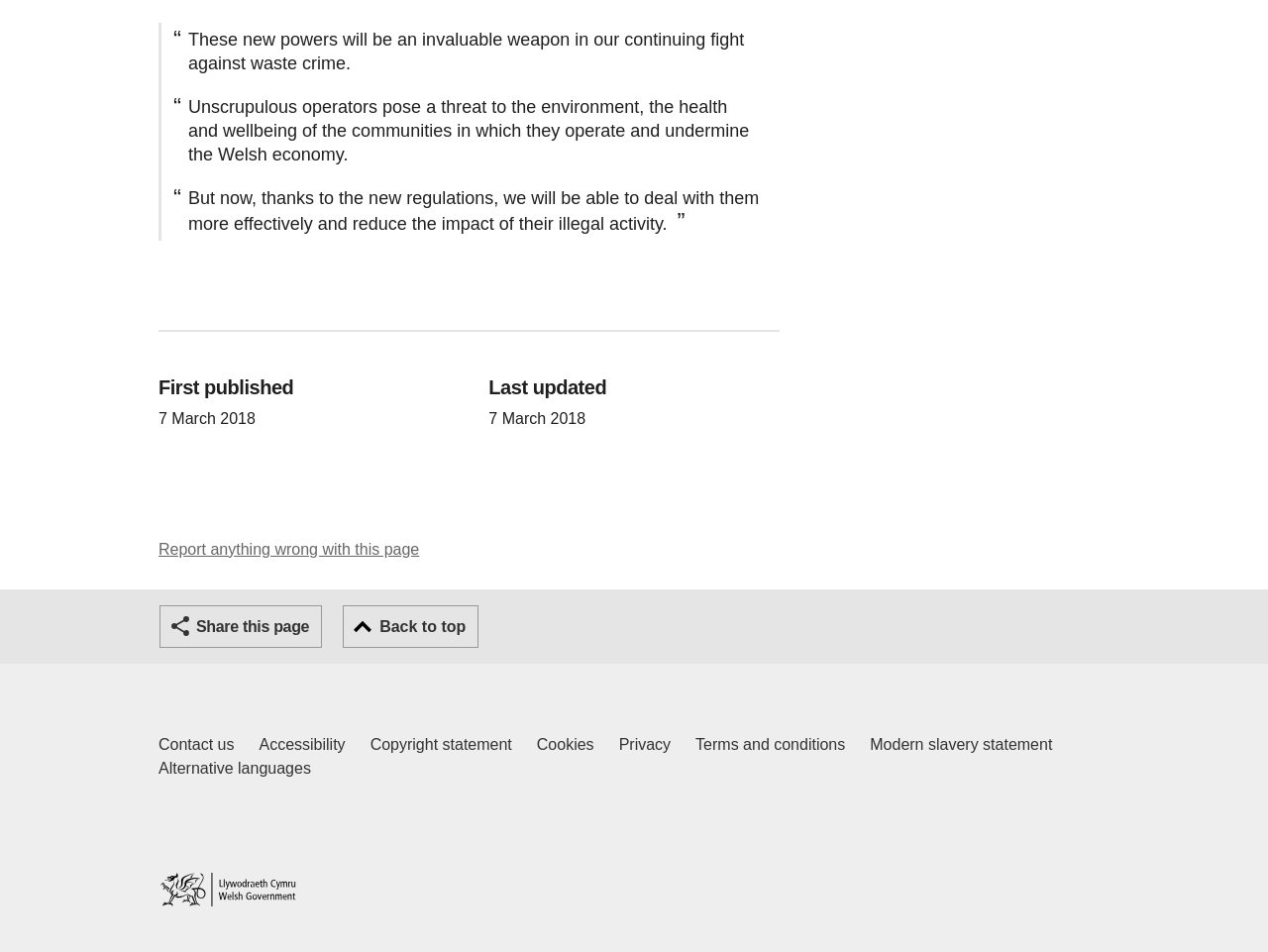Pinpoint the bounding box coordinates of the element to be clicked to execute the instruction: "Visit the ABOUT page".

None